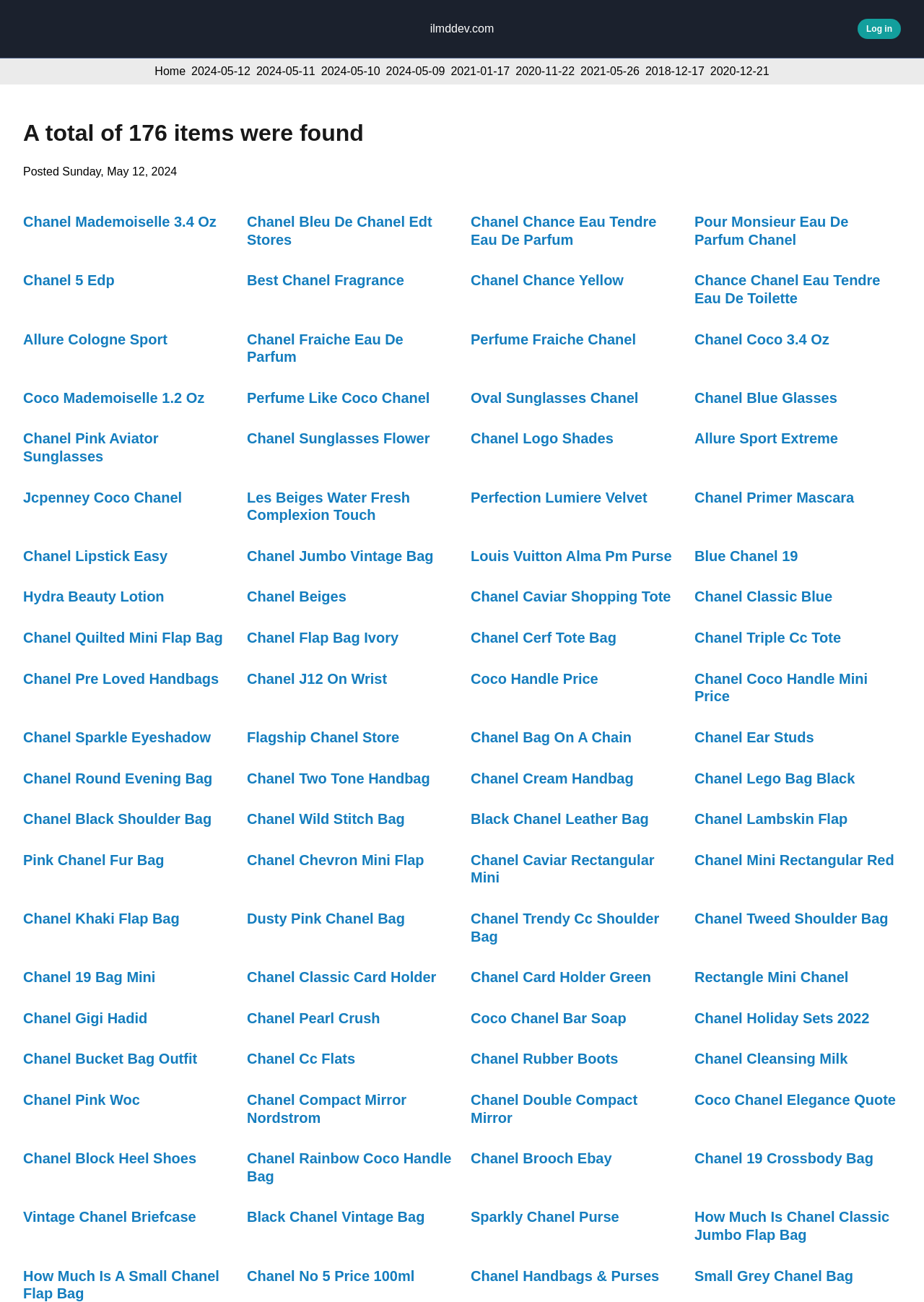Please identify the bounding box coordinates of the clickable region that I should interact with to perform the following instruction: "Visit the 'Home' page". The coordinates should be expressed as four float numbers between 0 and 1, i.e., [left, top, right, bottom].

[0.167, 0.05, 0.201, 0.059]